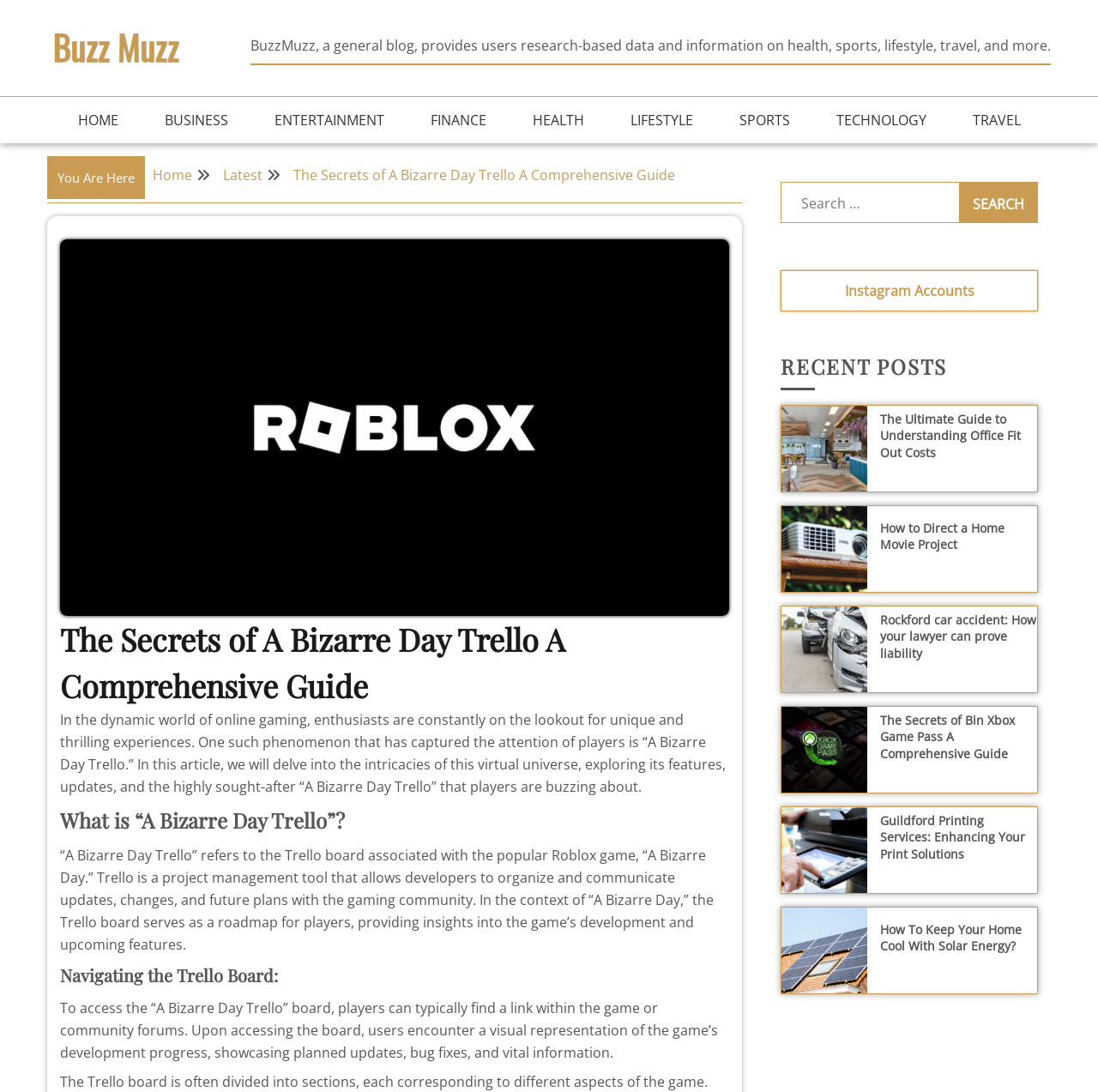Predict the bounding box of the UI element based on the description: "Fort Myers Beach Photo Sessions". The coordinates should be four float numbers between 0 and 1, formatted as [left, top, right, bottom].

None